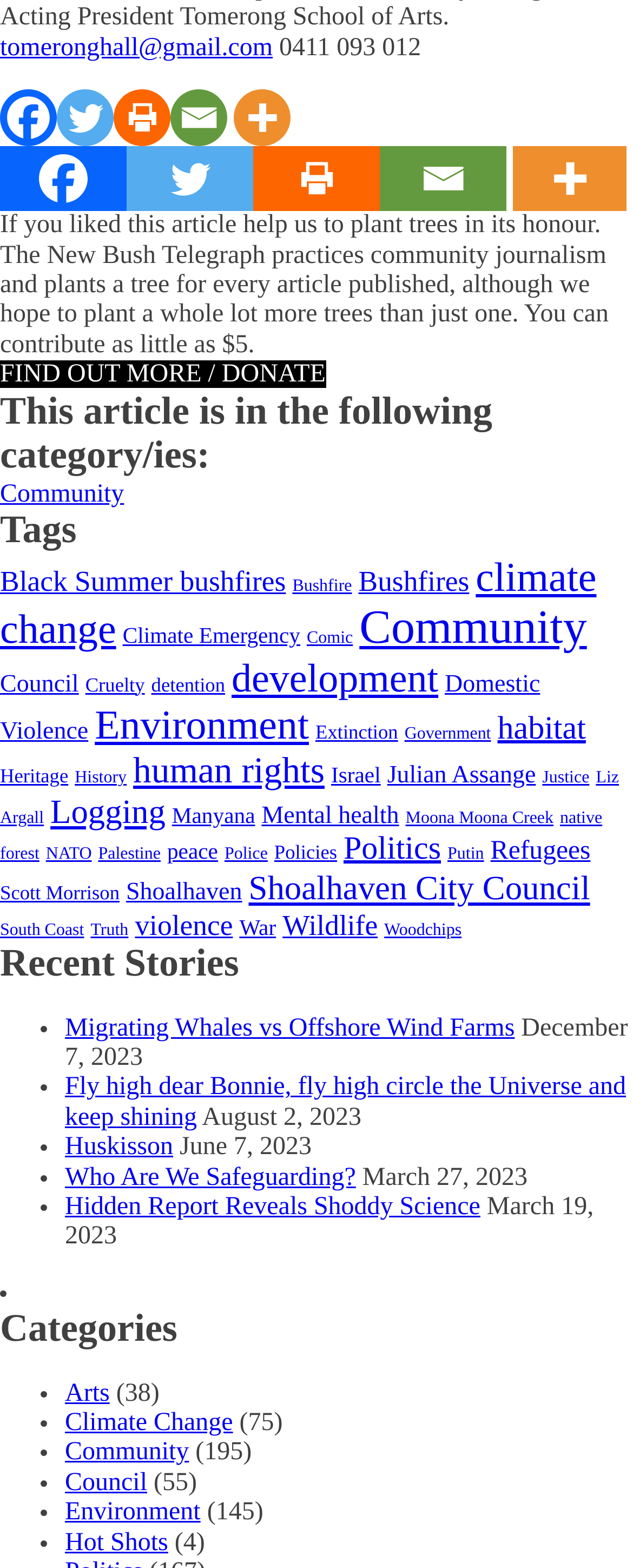Locate the bounding box for the described UI element: "aria-label="Email" title="Email"". Ensure the coordinates are four float numbers between 0 and 1, formatted as [left, top, right, bottom].

[0.269, 0.057, 0.359, 0.093]